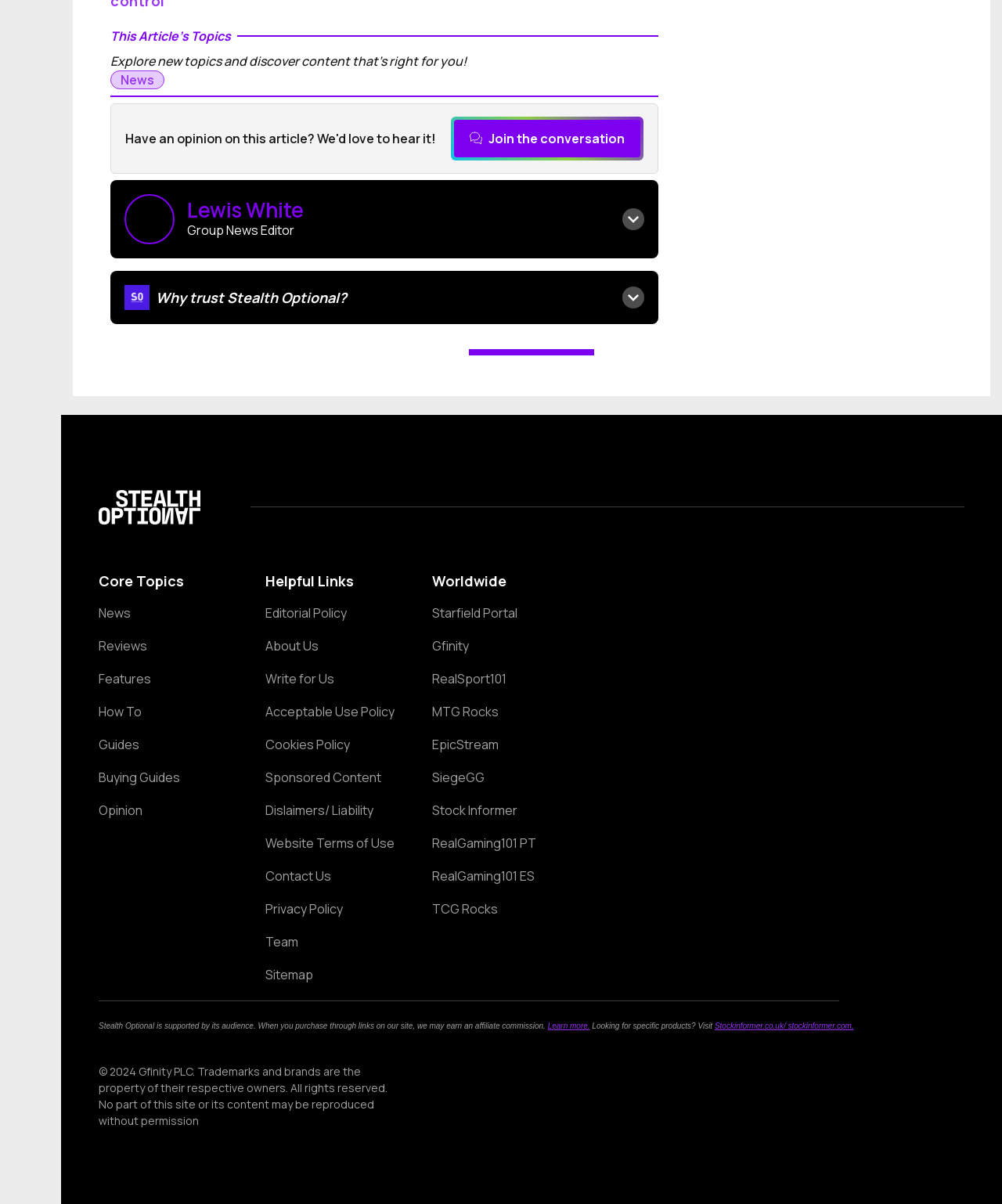Calculate the bounding box coordinates of the UI element given the description: "Opinion".

[0.098, 0.667, 0.227, 0.679]